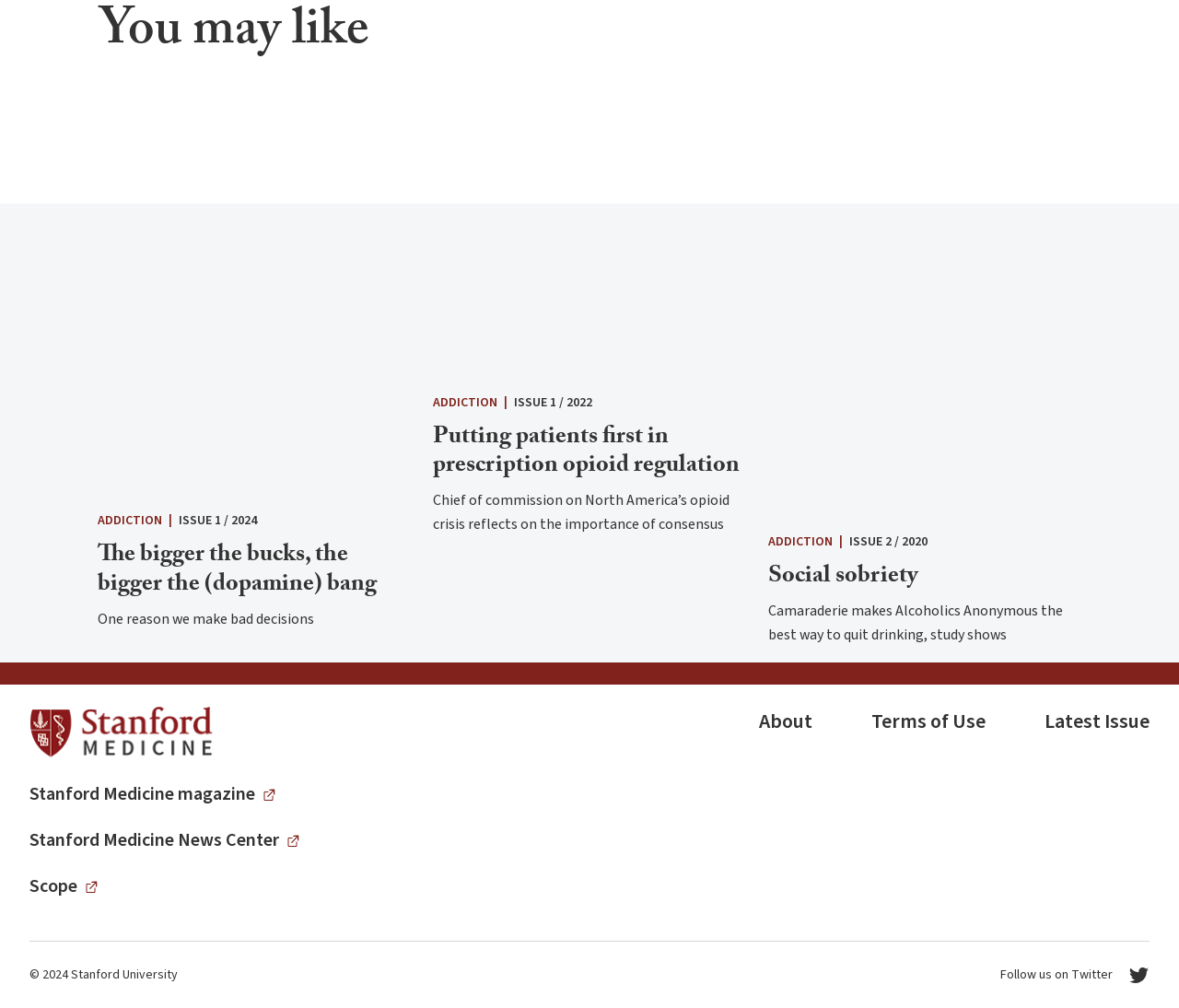Find the coordinates for the bounding box of the element with this description: "Addiction".

[0.652, 0.528, 0.706, 0.546]